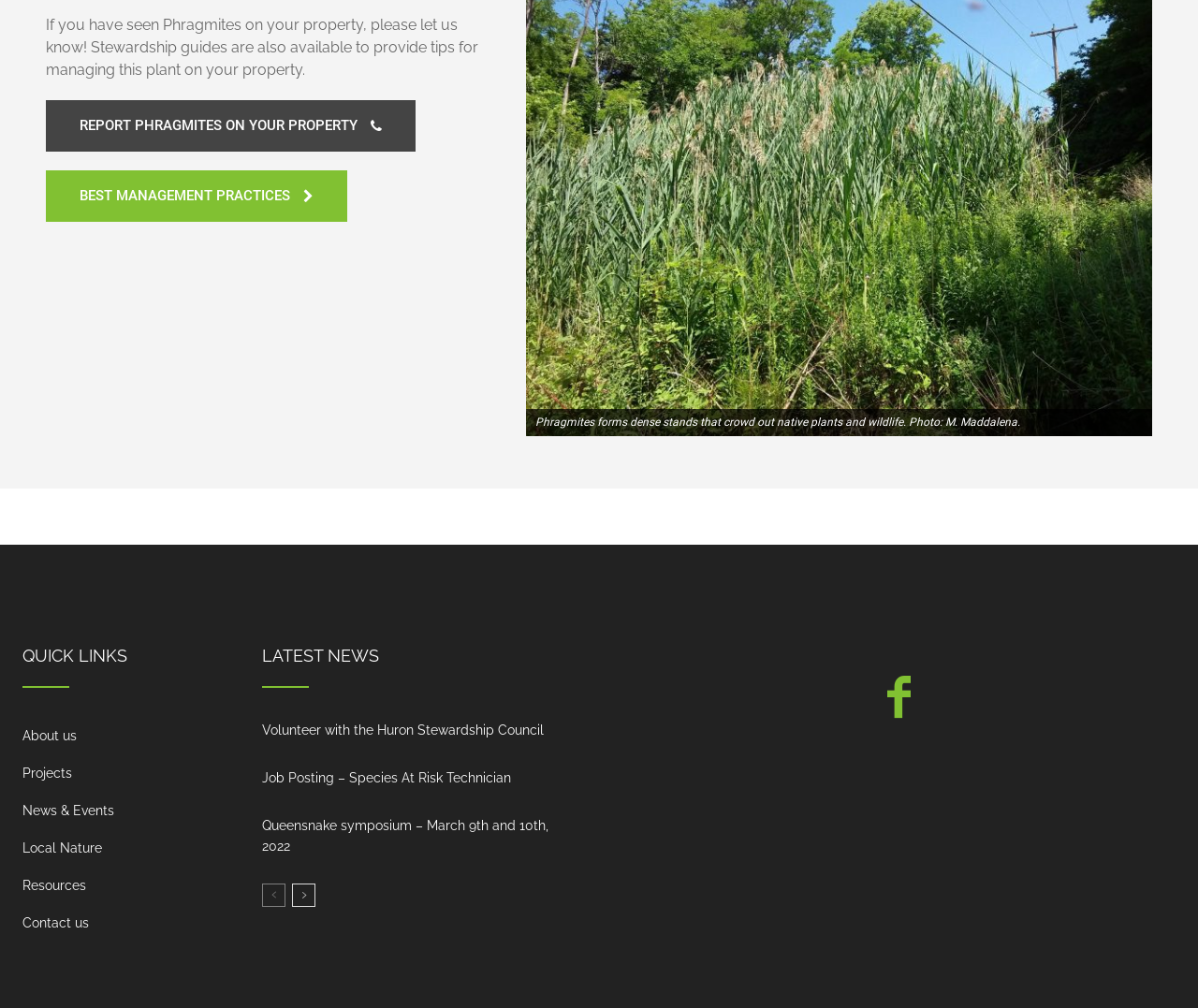What is the topic of the 'LATEST NEWS' section?
Using the visual information, answer the question in a single word or phrase.

News and events